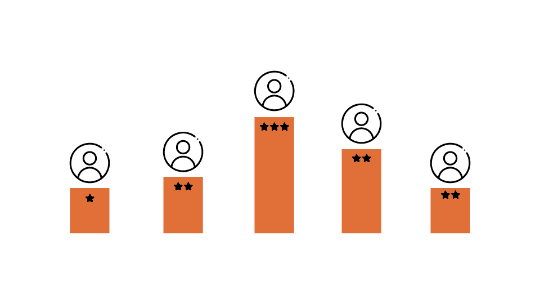Generate a complete and detailed caption for the image.

The image depicts a bar chart representation designed to illustrate performance rankings, possibly related to image quality assessment. Each bar is an orange cylinder varying in height, symbolizing different scores or quality levels. Atop these bars are simplistic icons of human figures, emphasizing the connection to user evaluation. 

The star ratings on the bars serve as visual indicators of quality, with some displaying two or three stars. The tallest bar, representing the highest rating of three stars, stands out prominently in the center, suggesting it signifies optimal quality or performance. This imagery aligns with the broader theme of "Image Scoring," representing the automated process of assessing and flagging poor-quality images, which is crucial for effectively merchandising vehicles online. By highlighting the disparity in ratings, this visual reinforces the importance of maintaining high standards in image quality to capture buyers' attention in a competitive online marketplace.